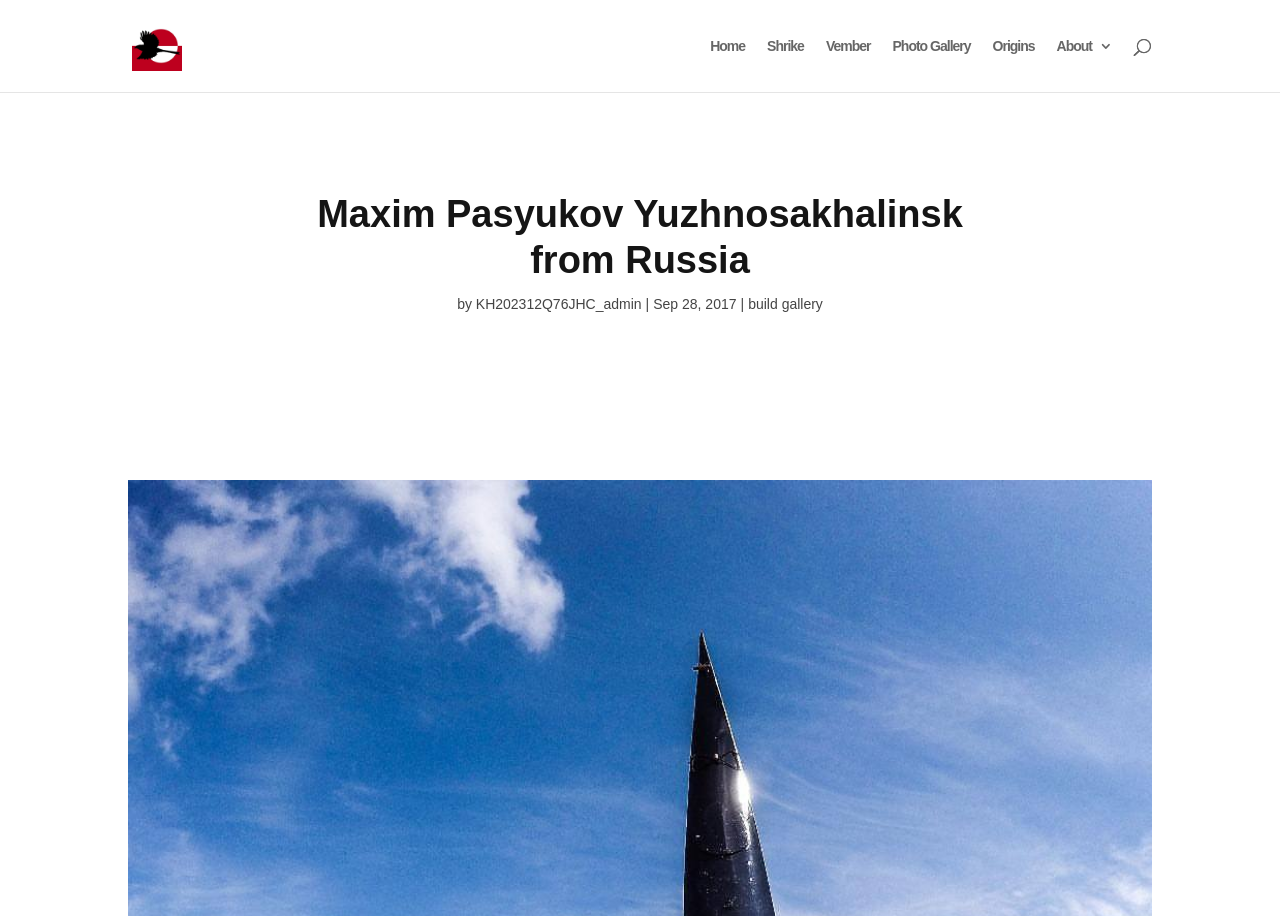What is the text above the links?
Provide a thorough and detailed answer to the question.

I found the answer by looking at the heading element on the webpage, which says 'Maxim Pasyukov Yuzhnosakhalinsk from Russia'. This text is above the links on the webpage.